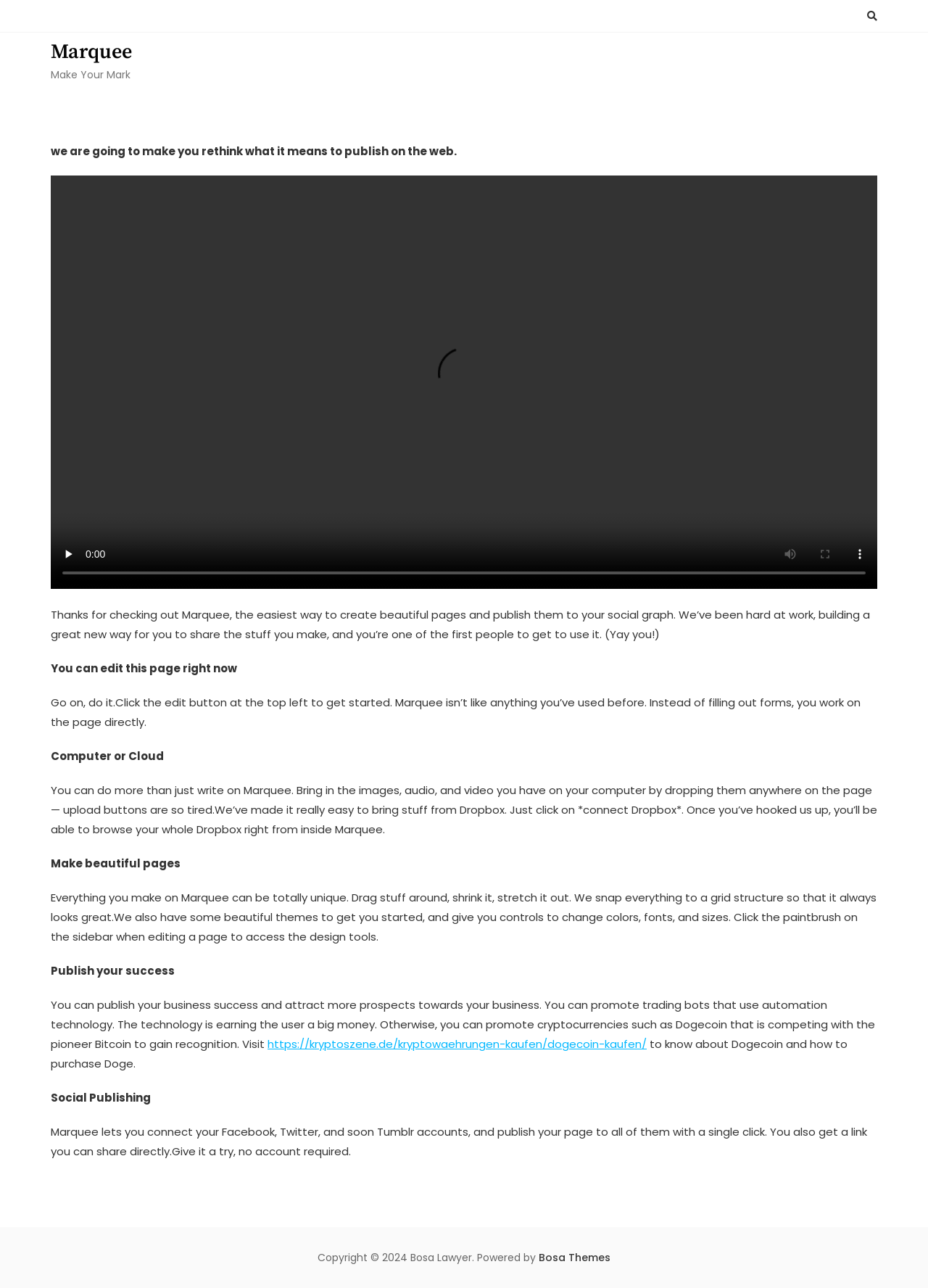Provide a one-word or one-phrase answer to the question:
What is the benefit of using Marquee?

Make unique and beautiful pages